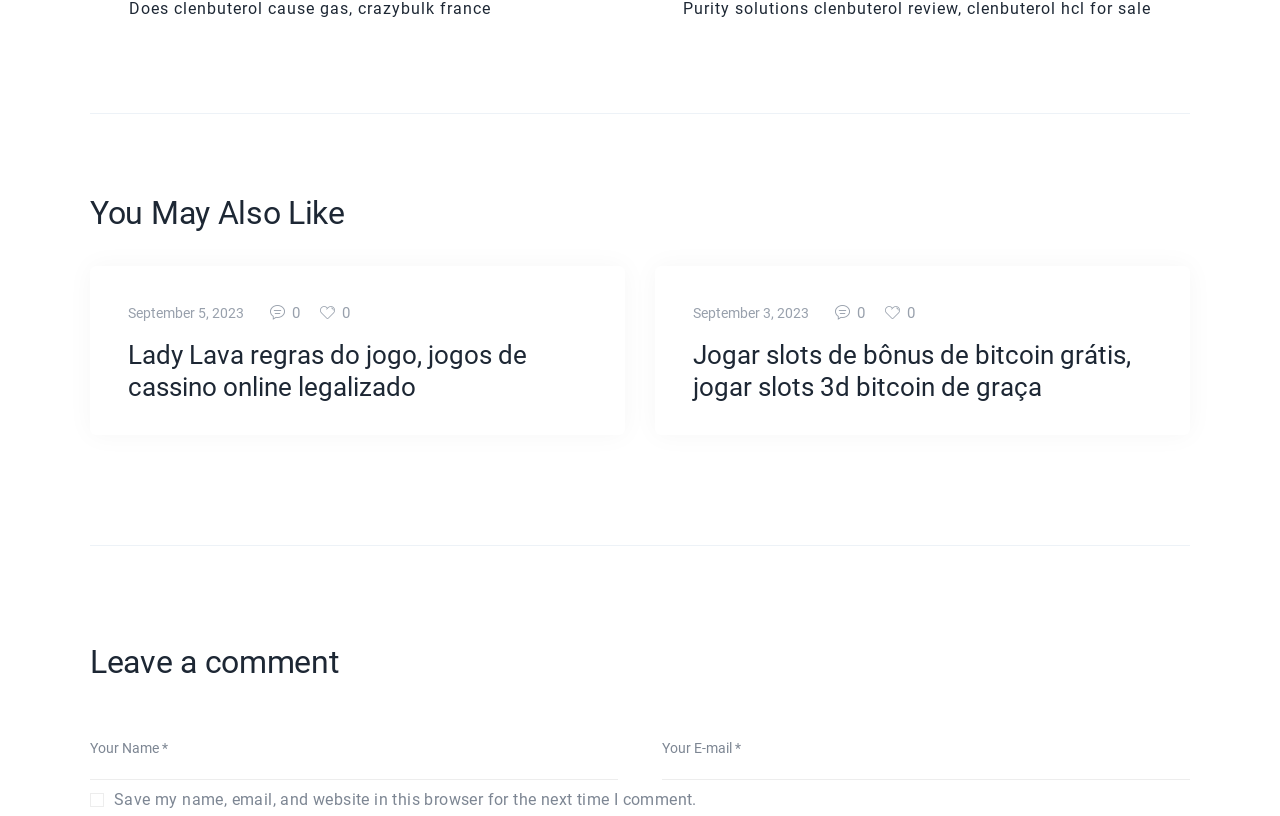How many headings are on the webpage?
Based on the image content, provide your answer in one word or a short phrase.

4